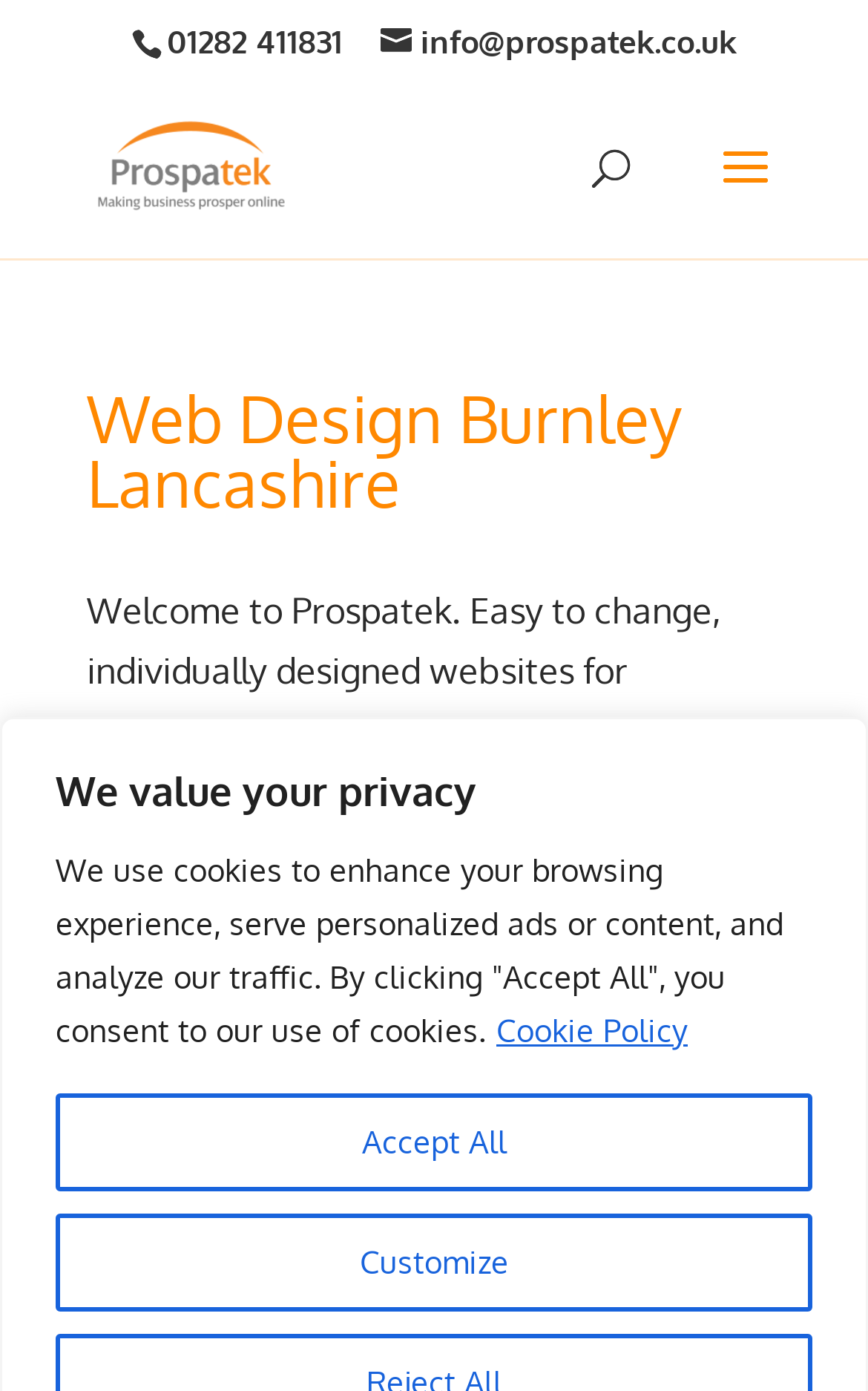Use a single word or phrase to respond to the question:
What is the focus of the company?

Web design